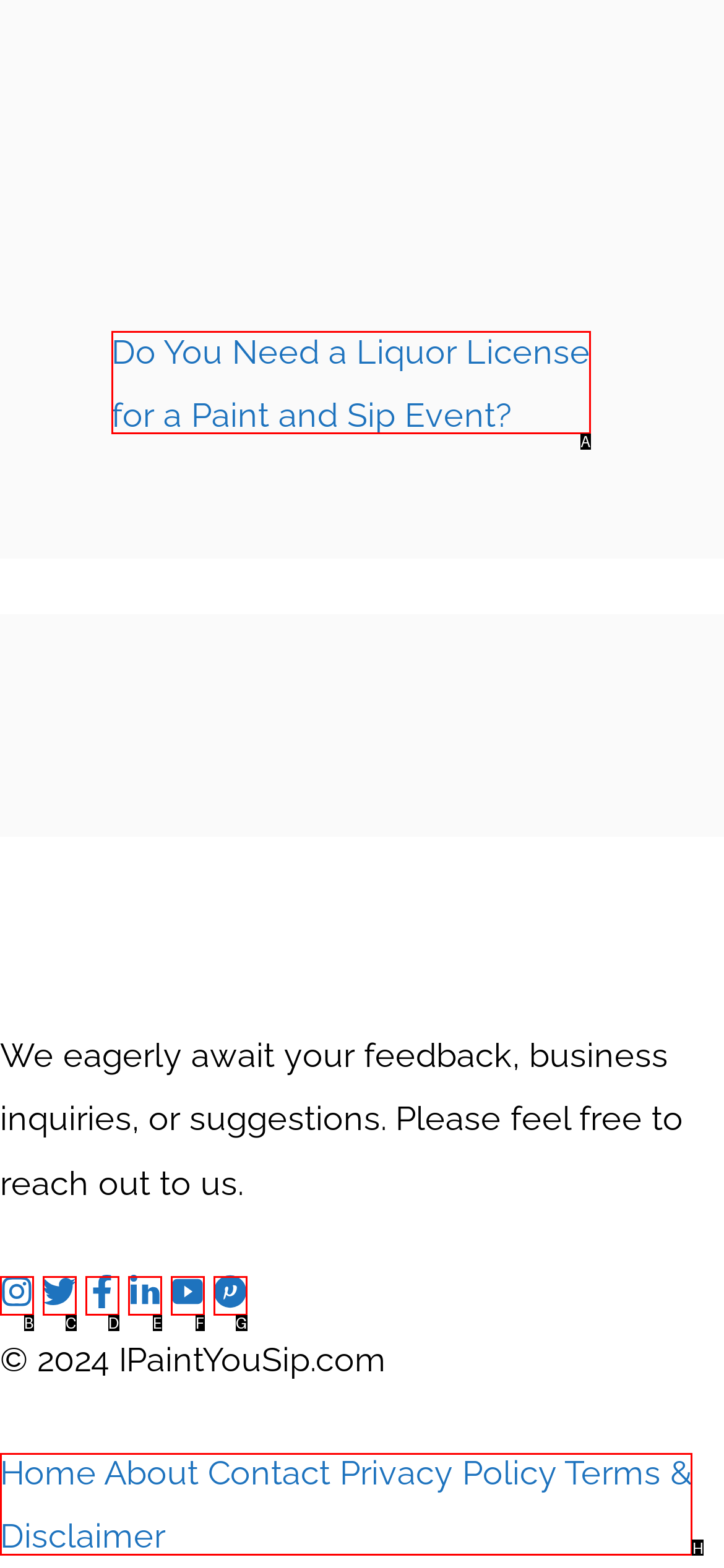Identify the correct option to click in order to complete this task: Click on Home
Answer with the letter of the chosen option directly.

None